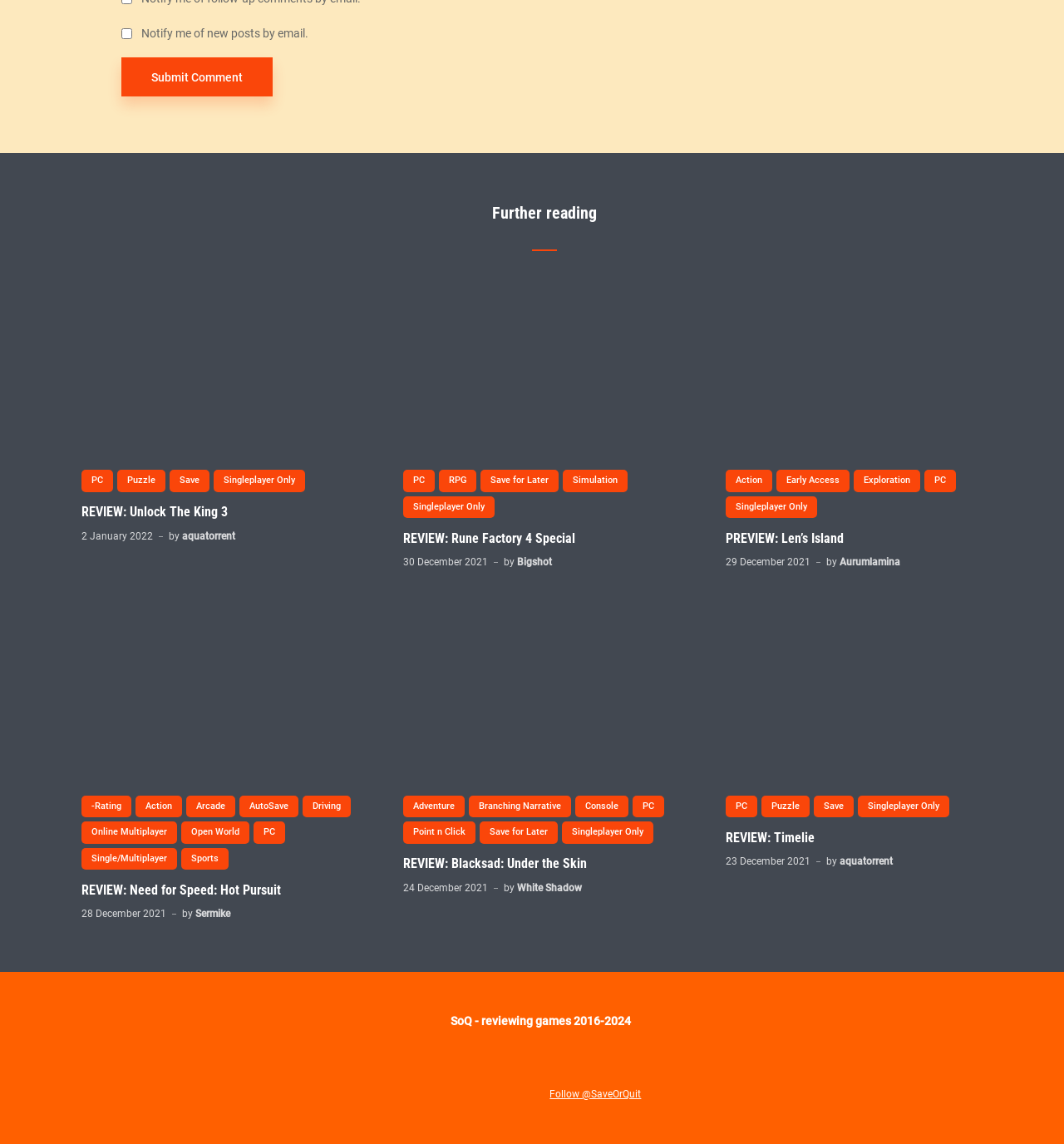Pinpoint the bounding box coordinates of the area that should be clicked to complete the following instruction: "Check out REVIEW: Rune Factory 4 Special". The coordinates must be given as four float numbers between 0 and 1, i.e., [left, top, right, bottom].

[0.379, 0.463, 0.644, 0.477]